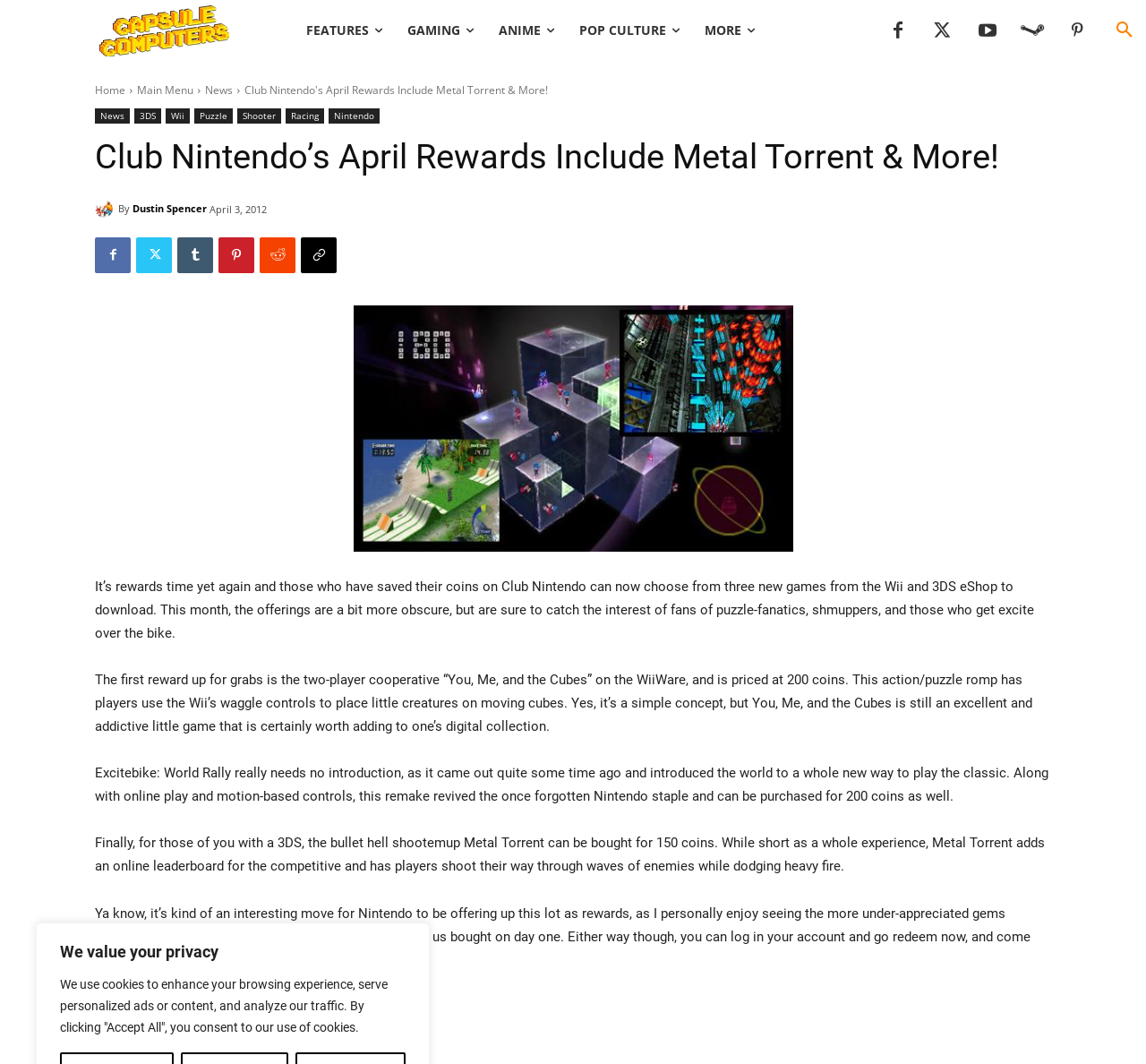What is the name of the website? Based on the screenshot, please respond with a single word or phrase.

Capsule Computers